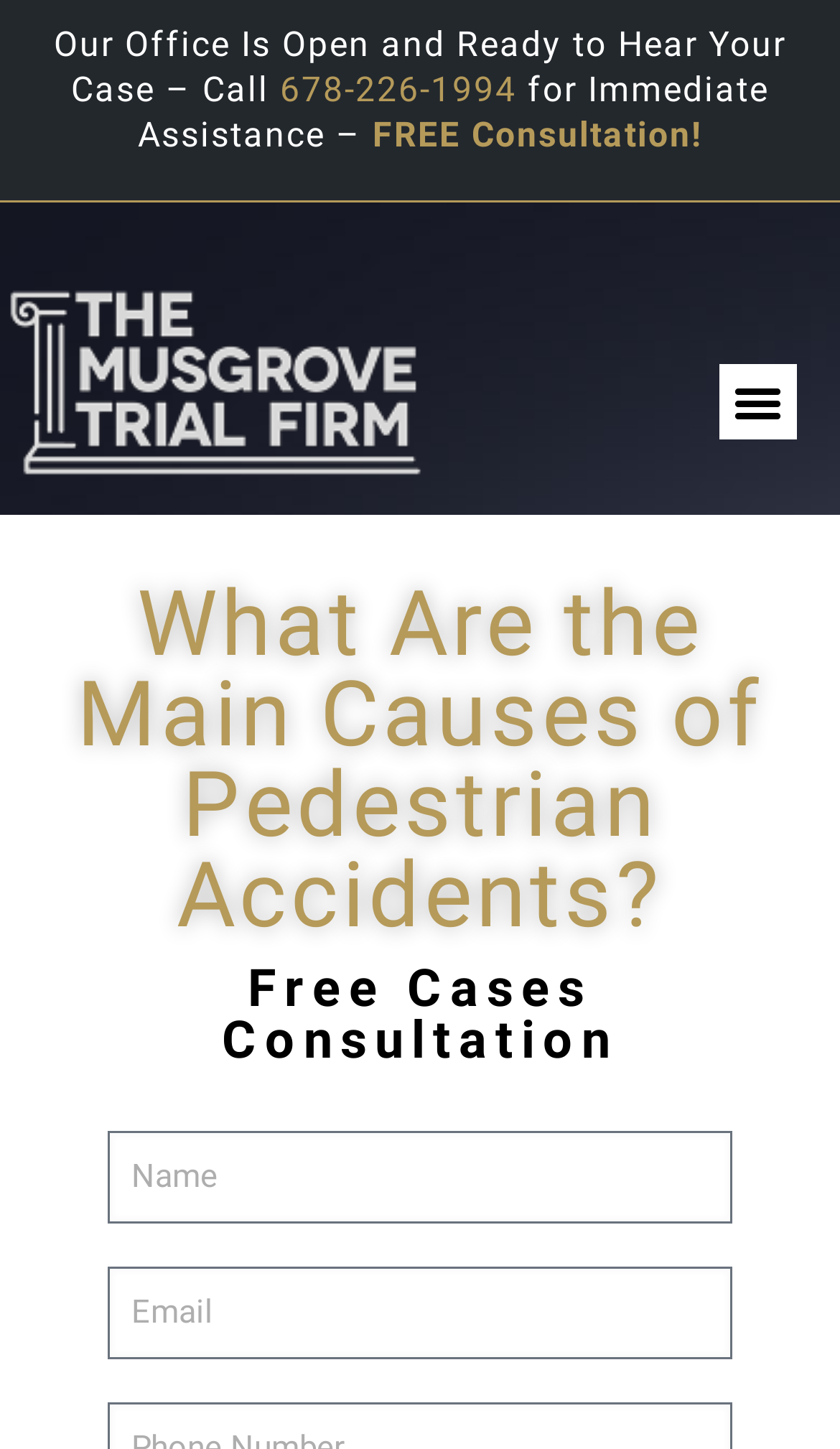Please determine the bounding box of the UI element that matches this description: FREE Consultation!. The coordinates should be given as (top-left x, top-left y, bottom-right x, bottom-right y), with all values between 0 and 1.

[0.444, 0.079, 0.836, 0.107]